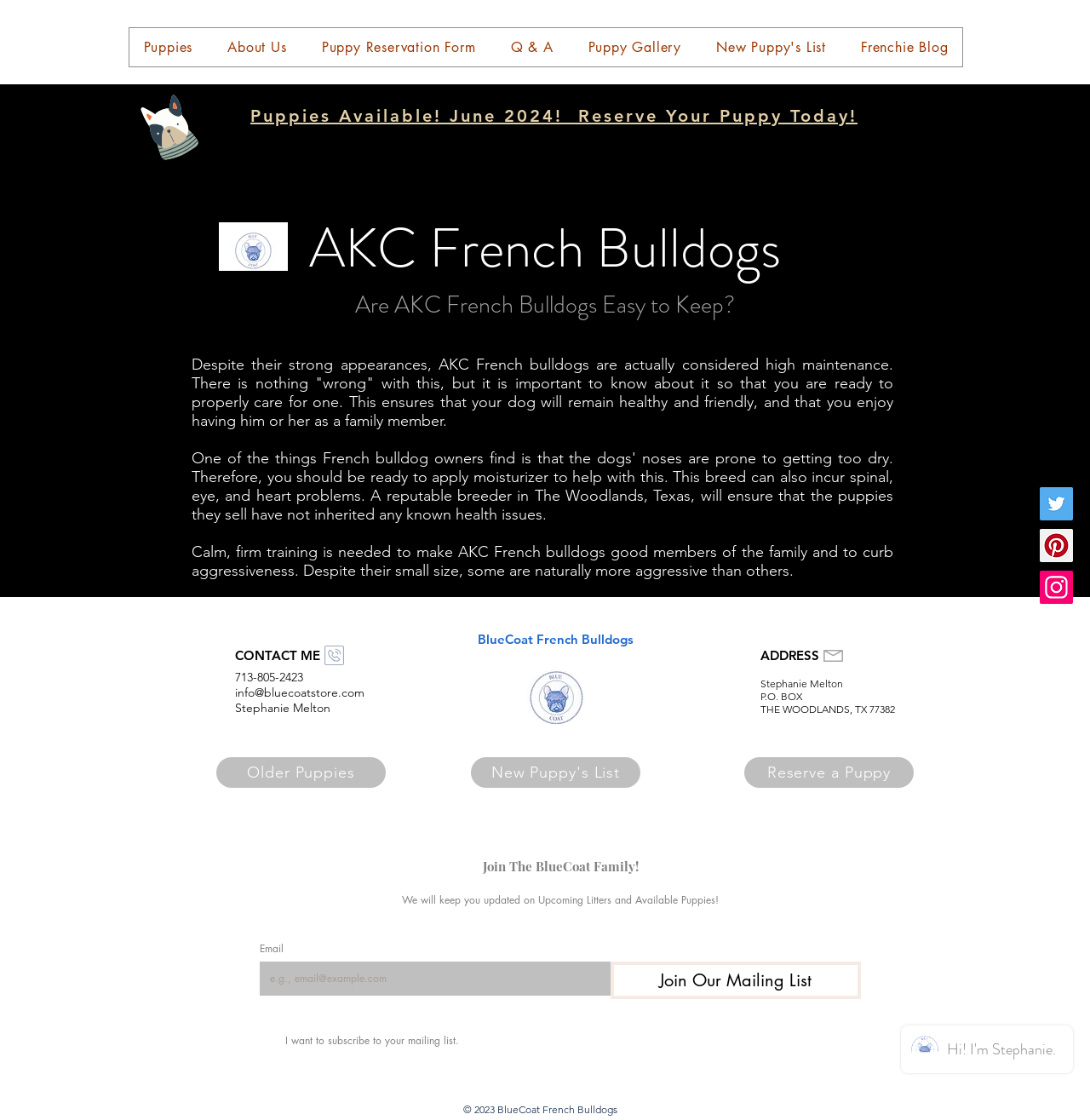Offer an in-depth caption of the entire webpage.

The webpage is about AKC French Bulldogs, specifically BlueCoat French Bulldogs, a breeder based in The Woodlands, TX. At the top, there is a navigation menu with links to various sections, including "Puppies", "About Us", "Puppy Reservation Form", "Q & A", "Puppy Gallery", "New Puppy's List", and "Frenchie Blog". Below the navigation menu, there are two prominent links: "Puppies Available! June 2024!" and "Reserve Your Puppy Today!".

The main content area is divided into sections. The first section has a heading "AKC French Bulldogs" and a subheading "BlueCoat French Bulldogs". Below this, there is an image of French Bulldog puppies. The next section has a heading "Are AKC French Bulldogs Easy to Keep?" and a paragraph of text discussing the high maintenance needs of AKC French Bulldogs. This is followed by another paragraph discussing the need for calm, firm training to make them good family members.

On the right side of the page, there is a social bar with links to Twitter, Pinterest, and Instagram, each accompanied by an icon. At the bottom of the page, there is a section with contact information, including a phone number, email address, and physical address. There are also links to "Older Puppies", "New Puppy's List", and "Reserve a Puppy".

In the bottom-left corner, there is a form to "Join Our Family!" with a heading "Join The BlueCoat Family!" and a text box to enter an email address. Below this, there is a checkbox to subscribe to the mailing list and a button to join the mailing list. Finally, at the very bottom of the page, there is a copyright notice "© 2023 BlueCoat French Bulldogs".